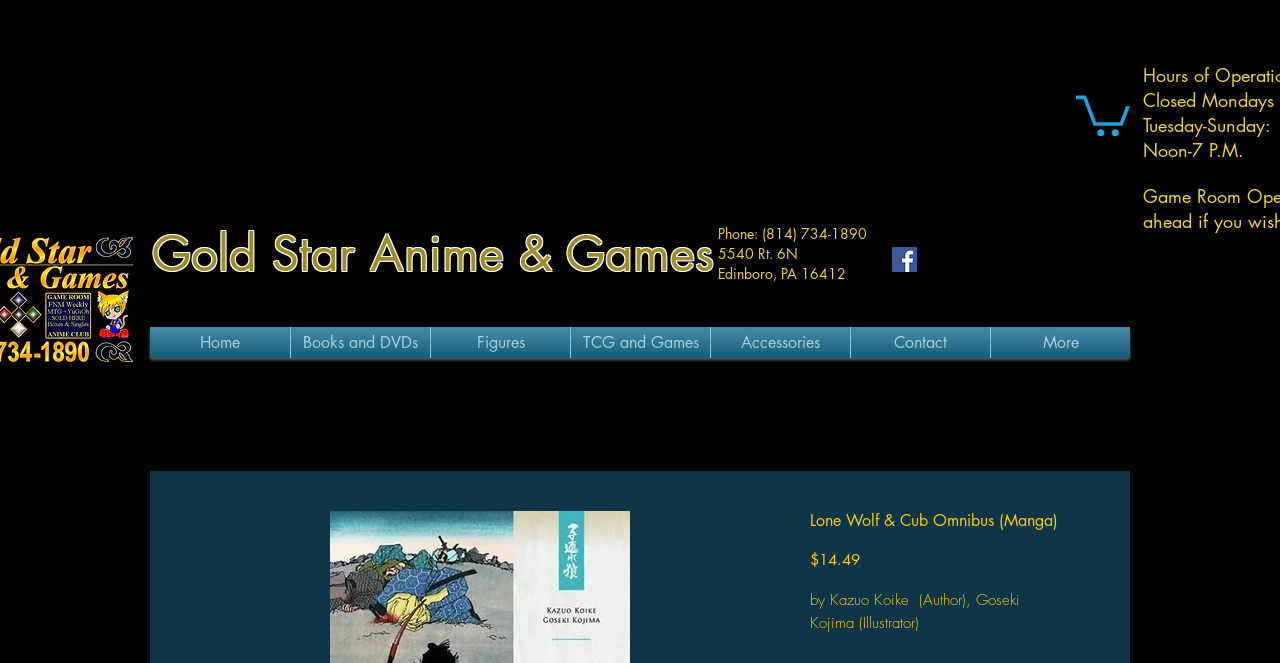Determine the bounding box coordinates for the clickable element to execute this instruction: "Share on Weibo". Provide the coordinates as four float numbers between 0 and 1, i.e., [left, top, right, bottom].

None